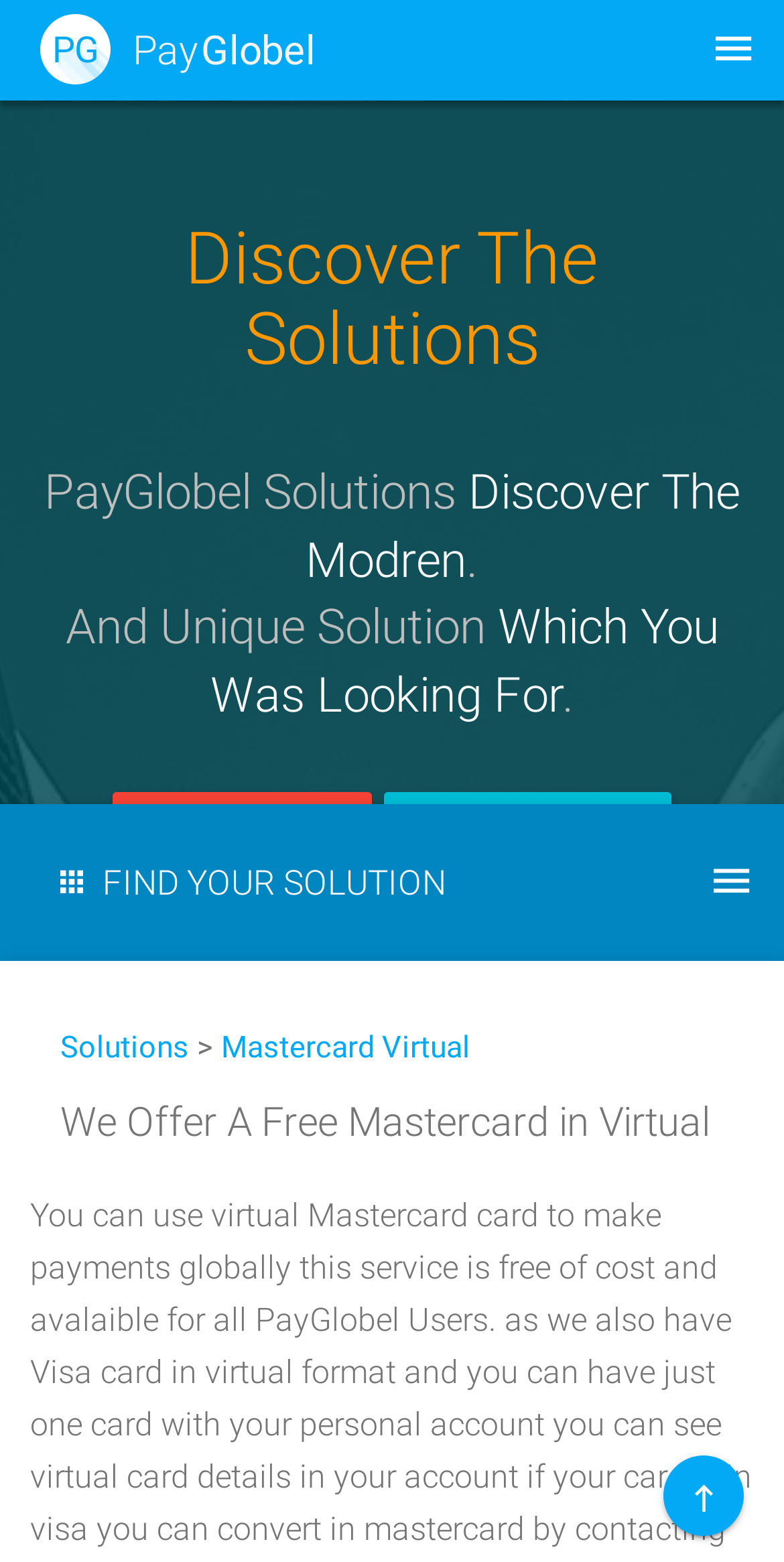Please provide a brief answer to the question using only one word or phrase: 
What is the name of the website?

PayGlobel